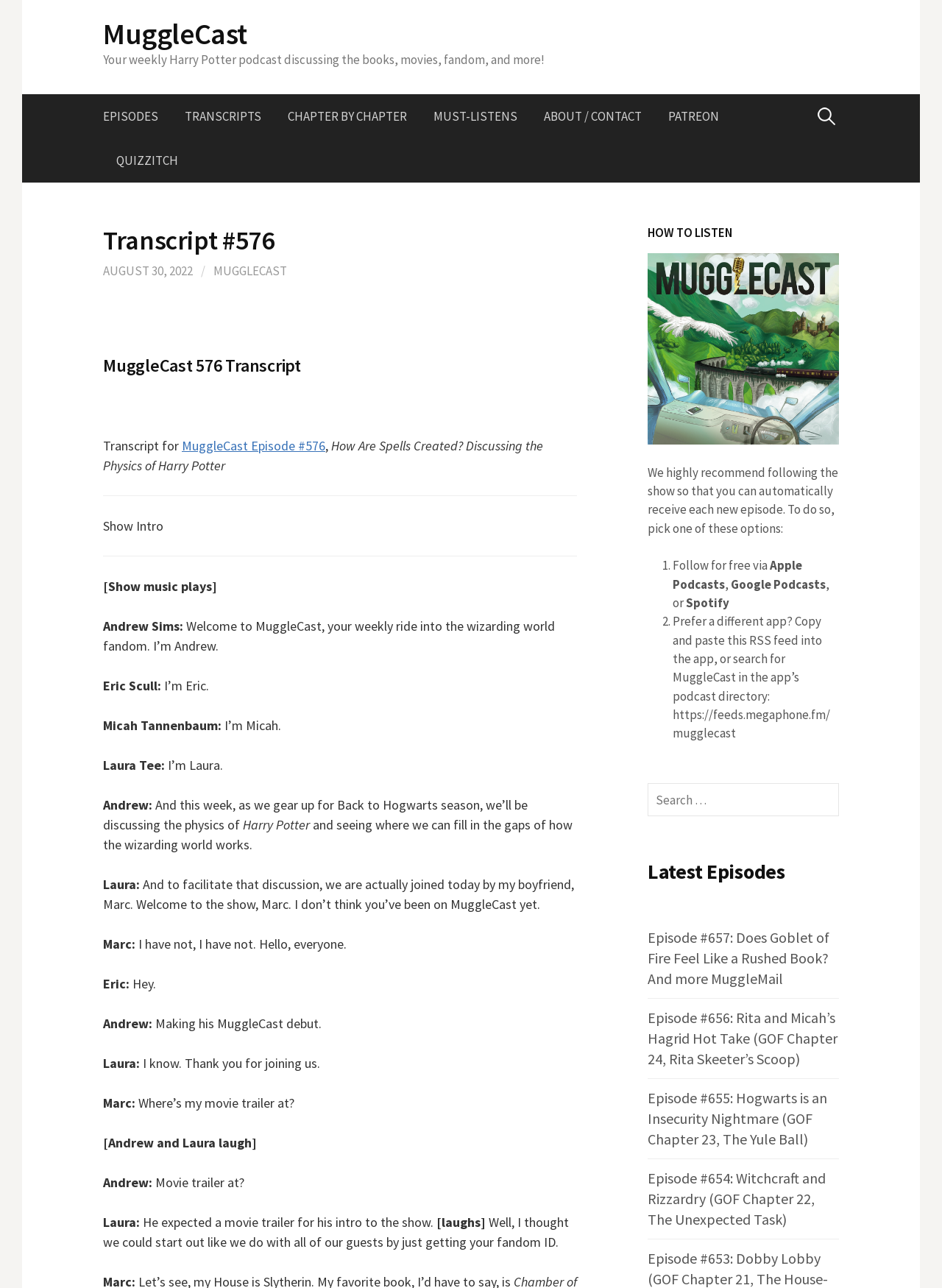Given the element description August 30, 2022, identify the bounding box coordinates for the UI element on the webpage screenshot. The format should be (top-left x, top-left y, bottom-right x, bottom-right y), with values between 0 and 1.

[0.109, 0.204, 0.205, 0.216]